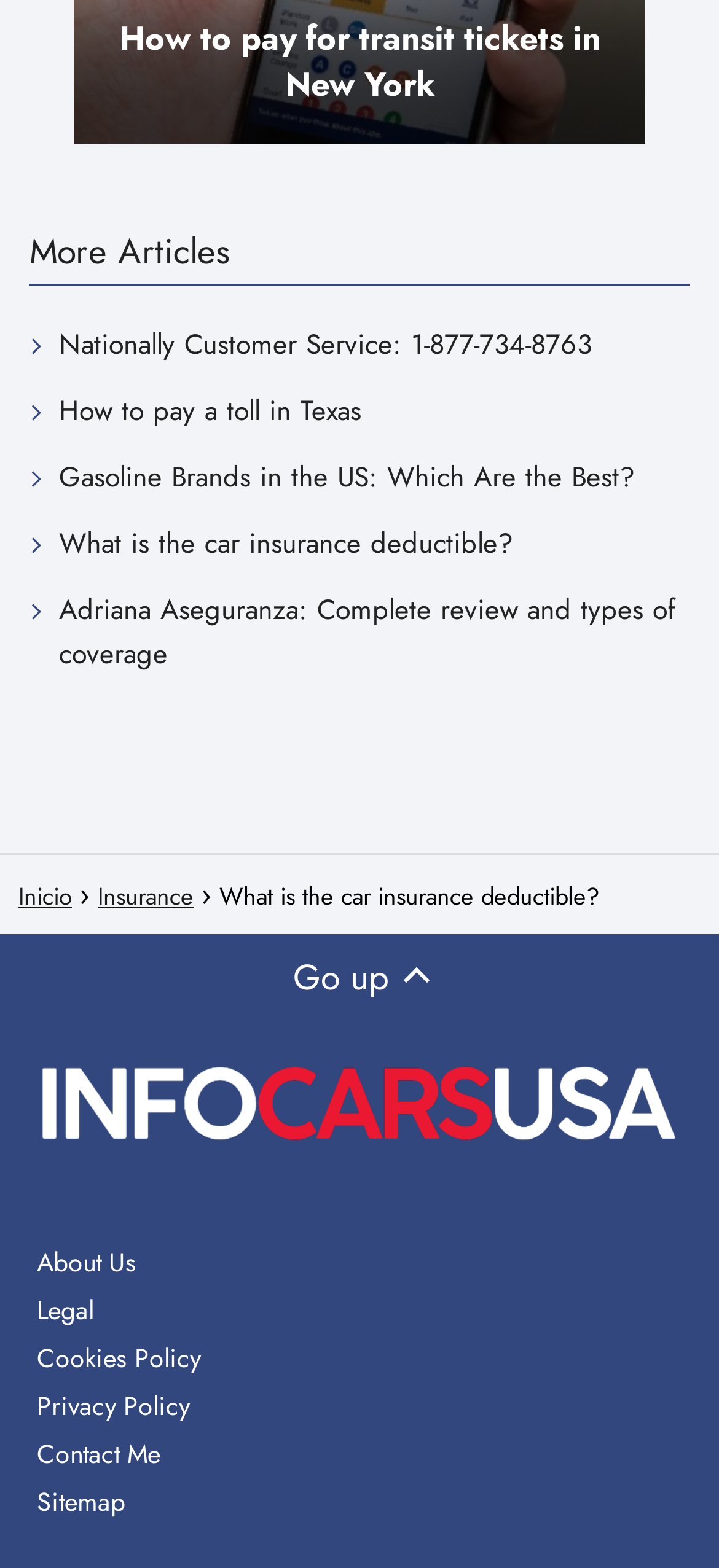Respond to the question below with a concise word or phrase:
What is the purpose of the 'Go up' button?

to go up